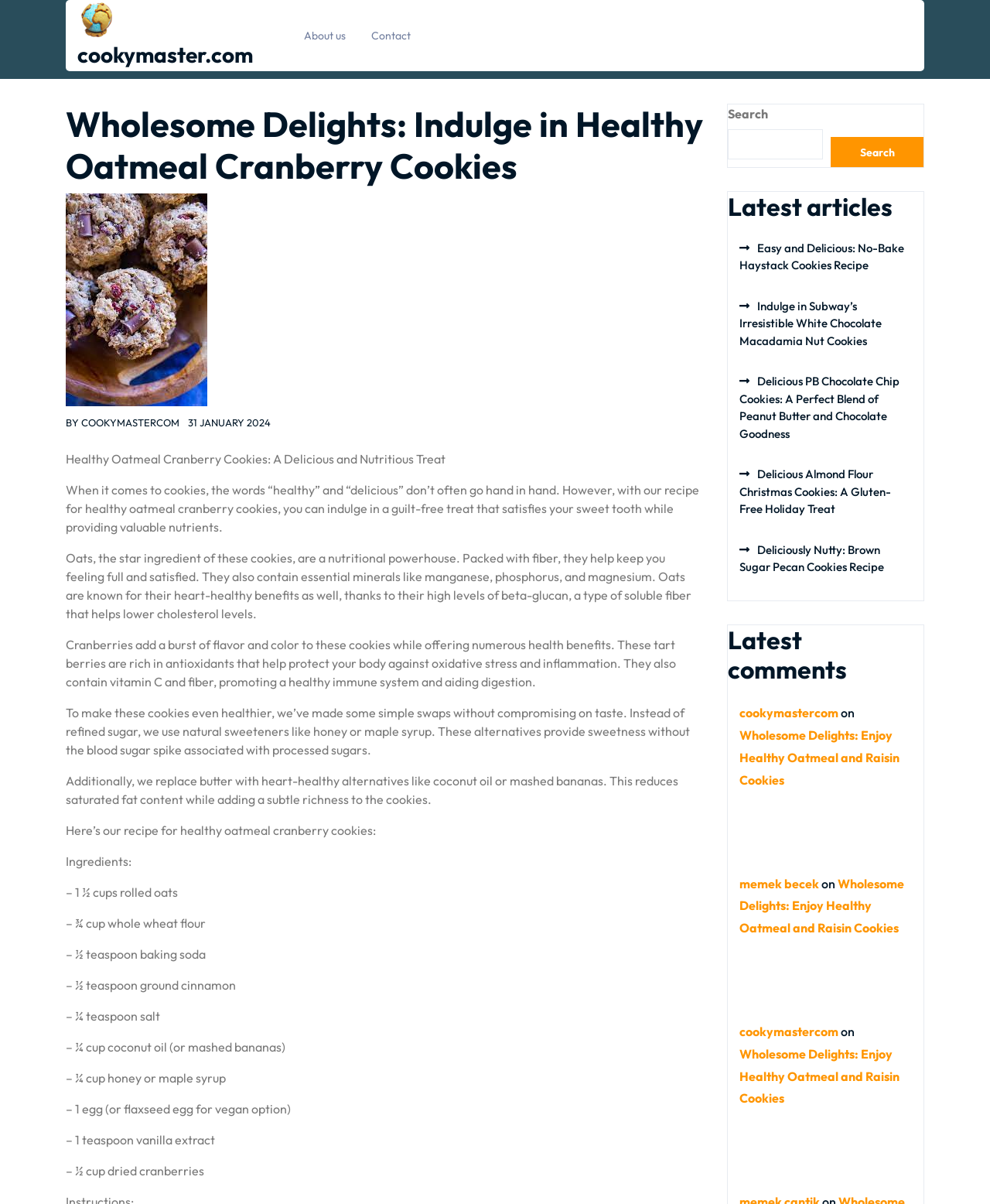Construct a comprehensive caption that outlines the webpage's structure and content.

This webpage is about a recipe for healthy oatmeal cranberry cookies. At the top, there is a navigation menu with links to "About us" and "Contact". Below the navigation menu, there is a header section with a logo image and a link to "cookymaster.com". 

The main content of the webpage is divided into several sections. The first section has a heading that reads "Wholesome Delights: Indulge in Healthy Oatmeal Cranberry Cookies" and an image of healthy oatmeal cranberry cookies. Below the heading, there is a paragraph of text that introduces the recipe and its benefits. 

The next section describes the nutritional benefits of oats and cranberries, which are the main ingredients of the cookies. This section consists of several paragraphs of text that explain the health benefits of these ingredients. 

Following this section, there is a recipe section that lists the ingredients and instructions for making the cookies. The ingredients are listed in a bulleted format, and the instructions are written in a clear and concise manner. 

To the right of the main content, there is a search bar with a search button. Below the search bar, there is a section that lists the latest articles, which are links to other recipes on the website. 

At the bottom of the webpage, there is a section that lists the latest comments, which are articles with links to other recipes. Each article has a footer section with links to other recipes and a "cookymaster.com" logo.